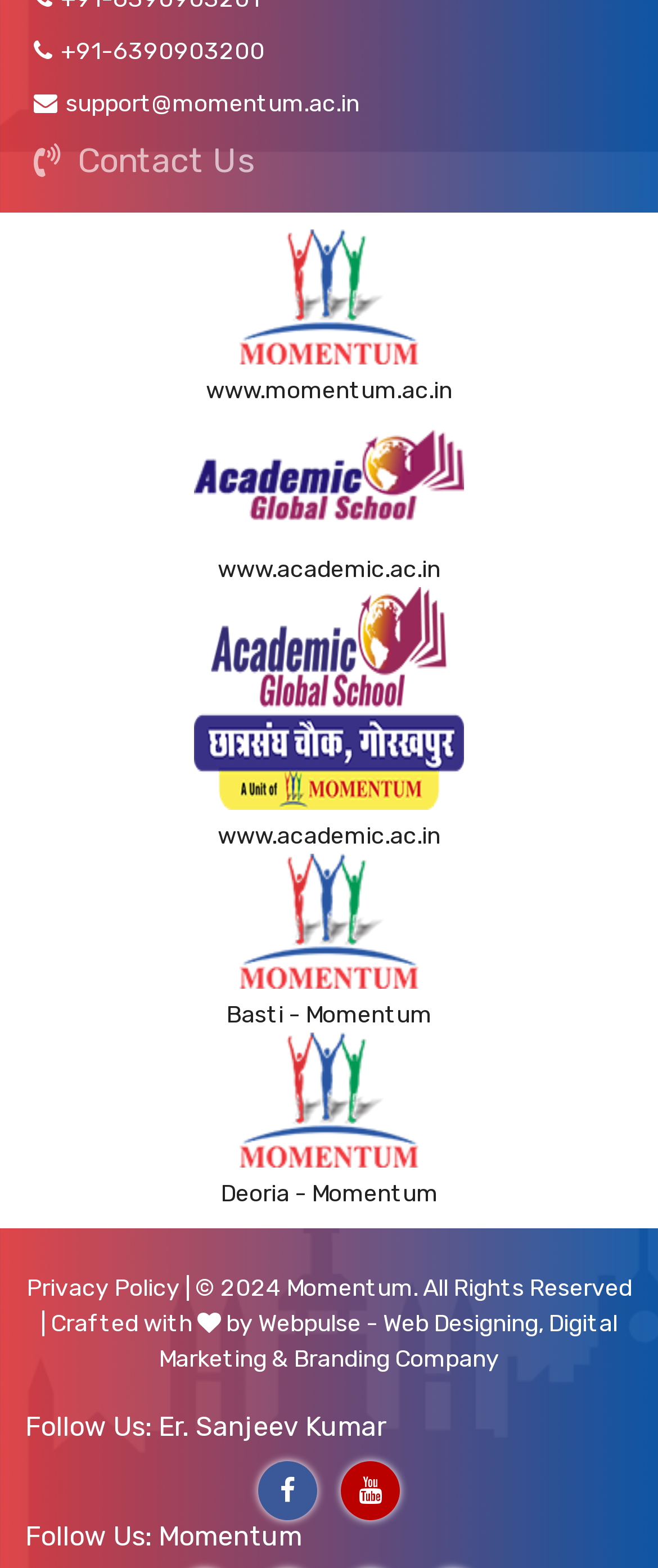How many social media links are there?
Examine the screenshot and reply with a single word or phrase.

2